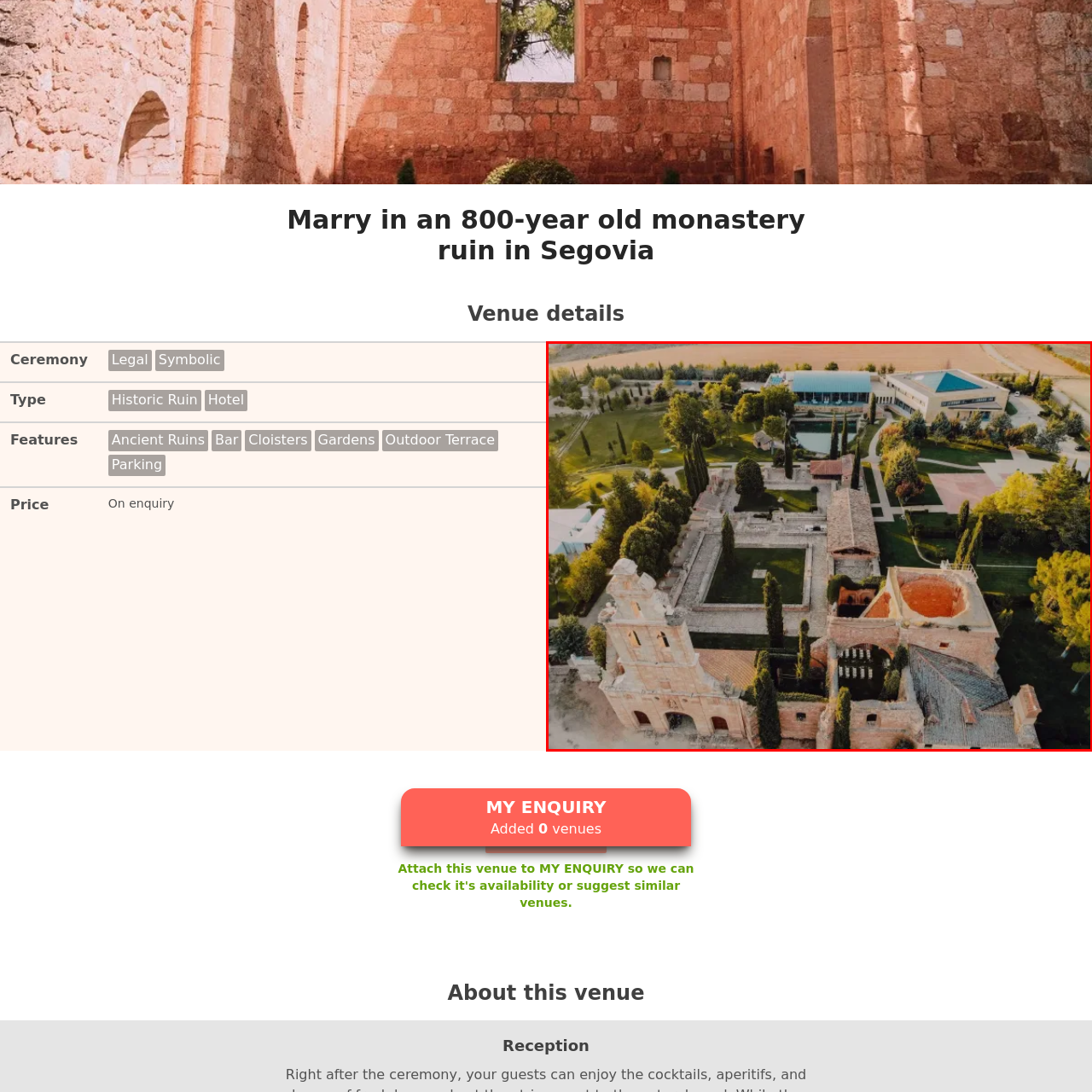What type of events can be held at this venue?
Look closely at the part of the image outlined in red and give a one-word or short phrase answer.

Weddings or receptions